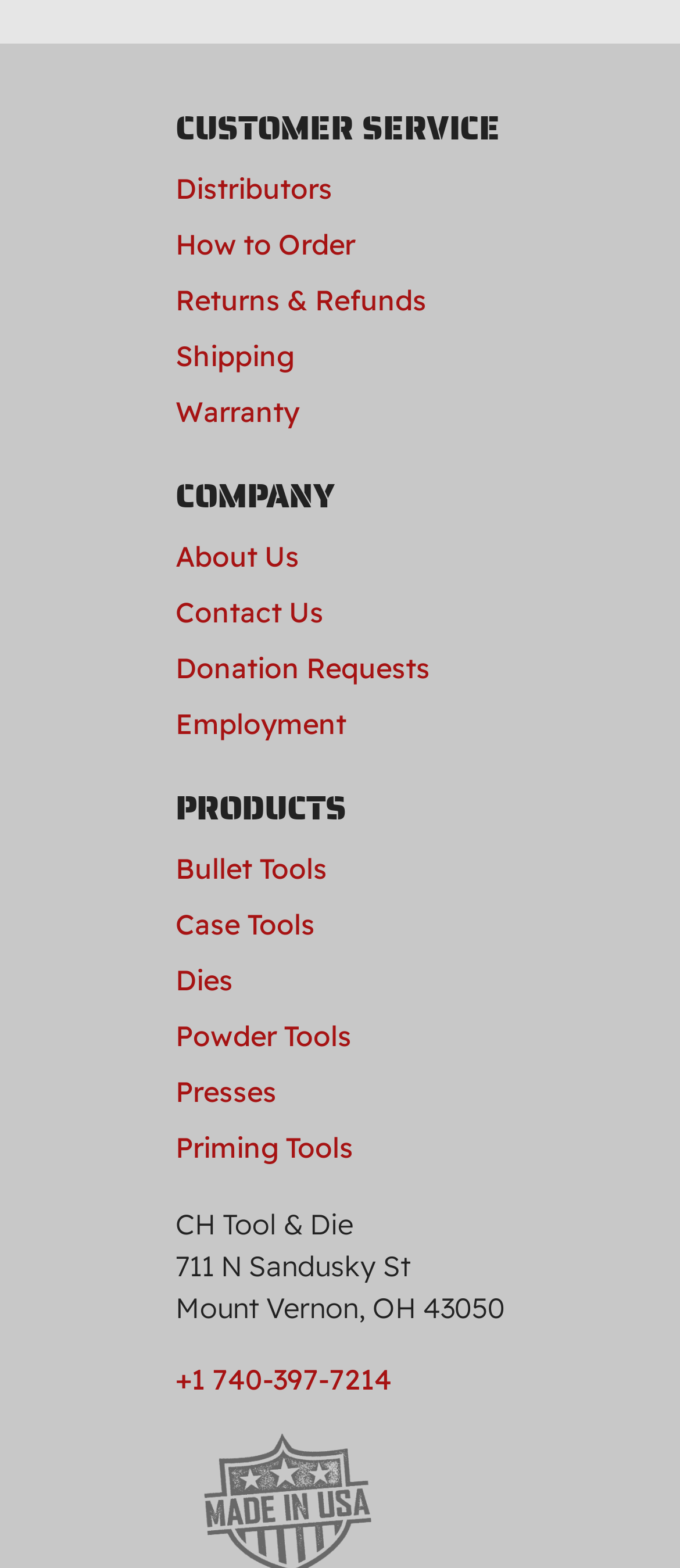Given the description of the UI element: "Case Tools", predict the bounding box coordinates in the form of [left, top, right, bottom], with each value being a float between 0 and 1.

[0.258, 0.579, 0.463, 0.601]